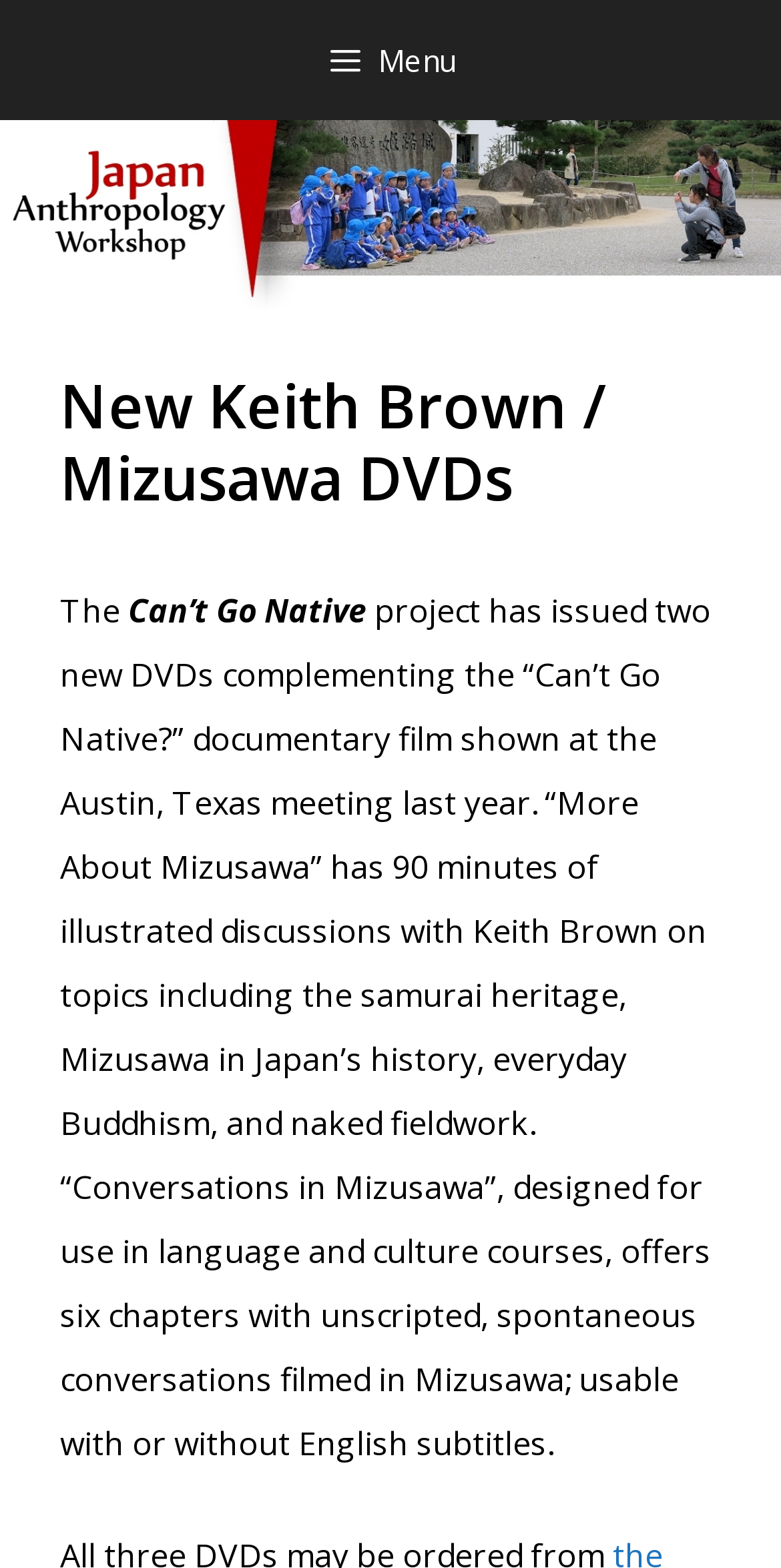How many chapters are in the 'Conversations in Mizusawa' DVD? Based on the screenshot, please respond with a single word or phrase.

Six